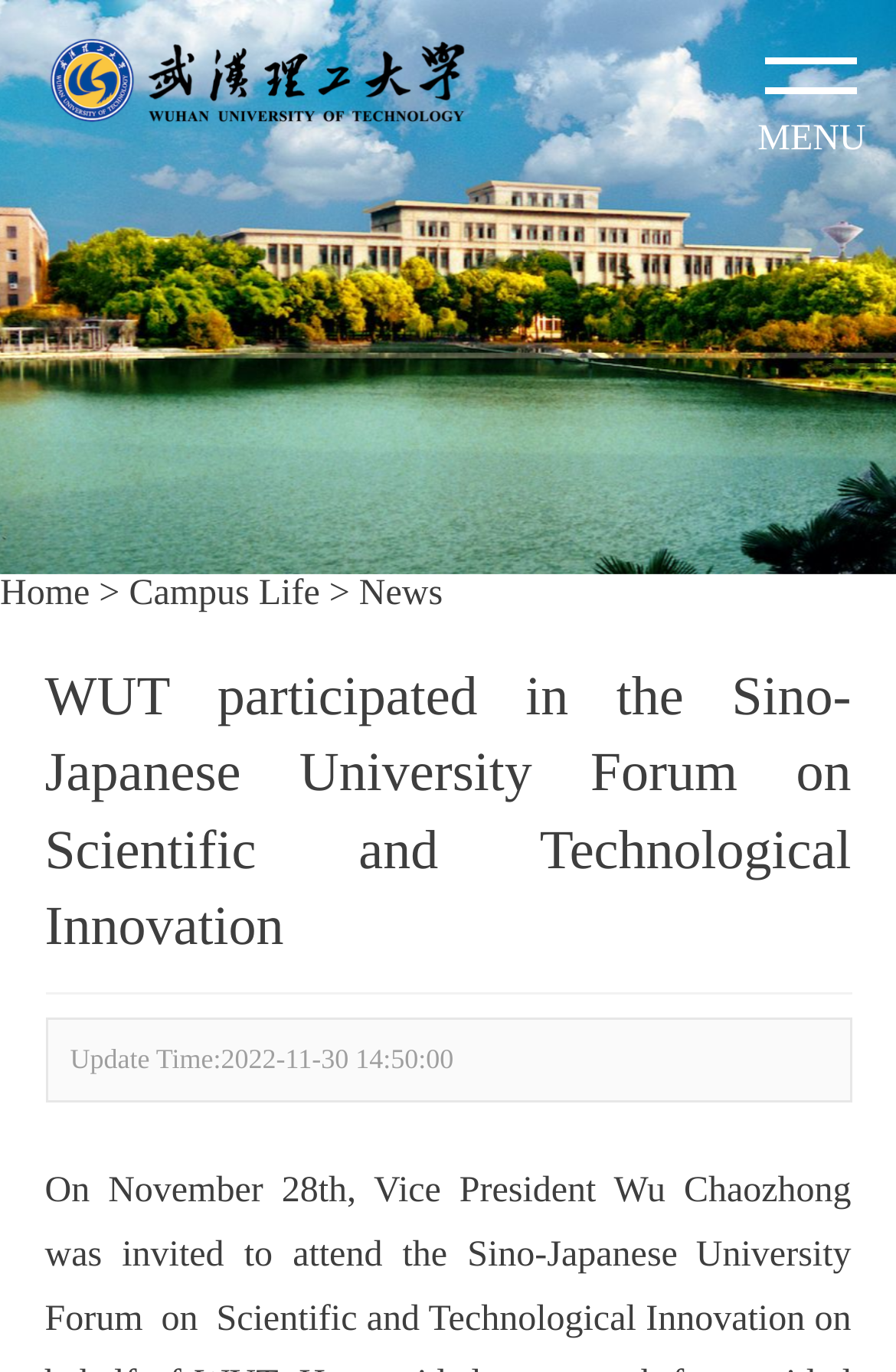Answer the question briefly using a single word or phrase: 
What is the update time of the news?

2022-11-30 14:50:00